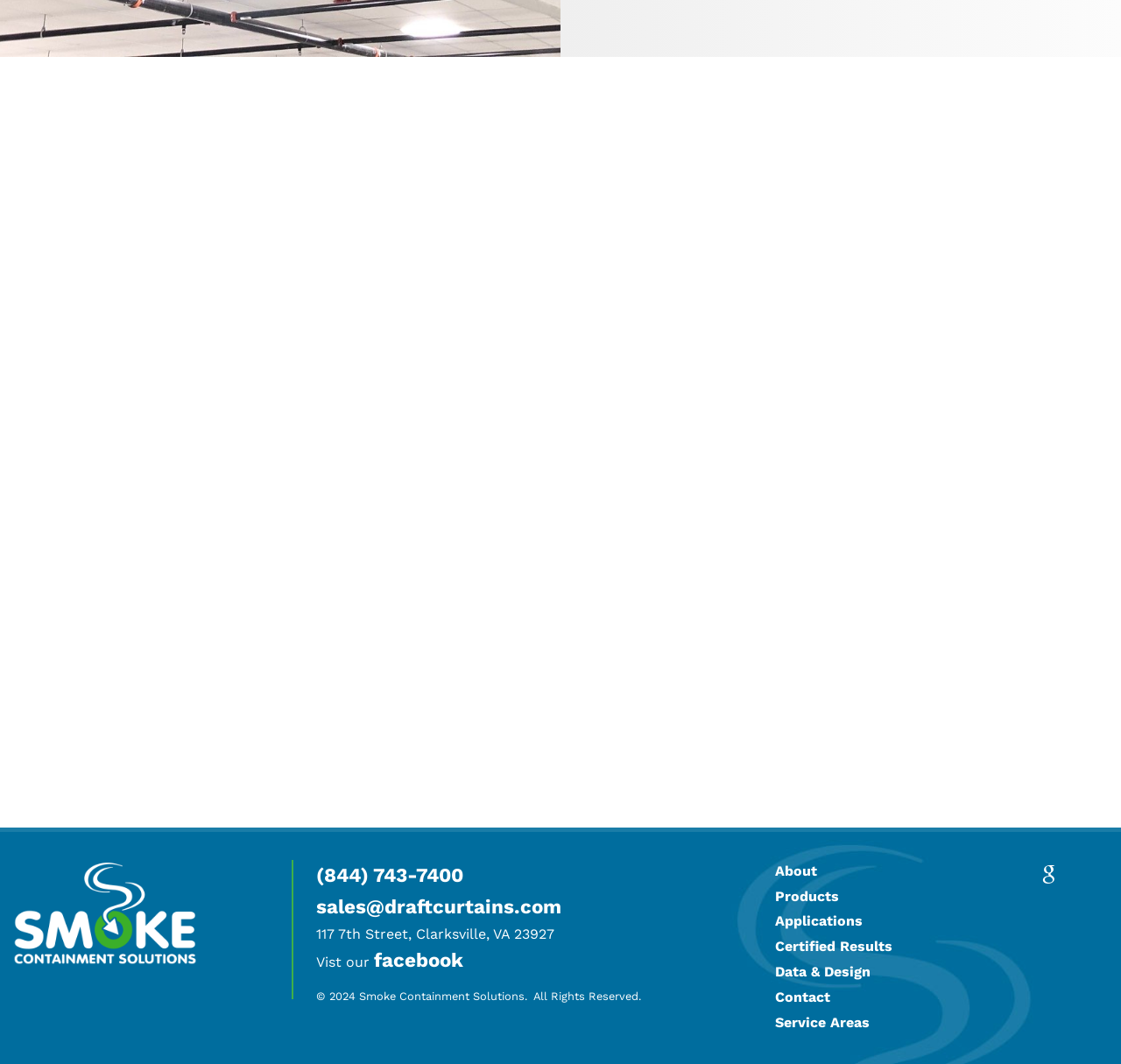Answer the following in one word or a short phrase: 
What is the address of the company?

117 7th Street, Clarksville, VA 23927